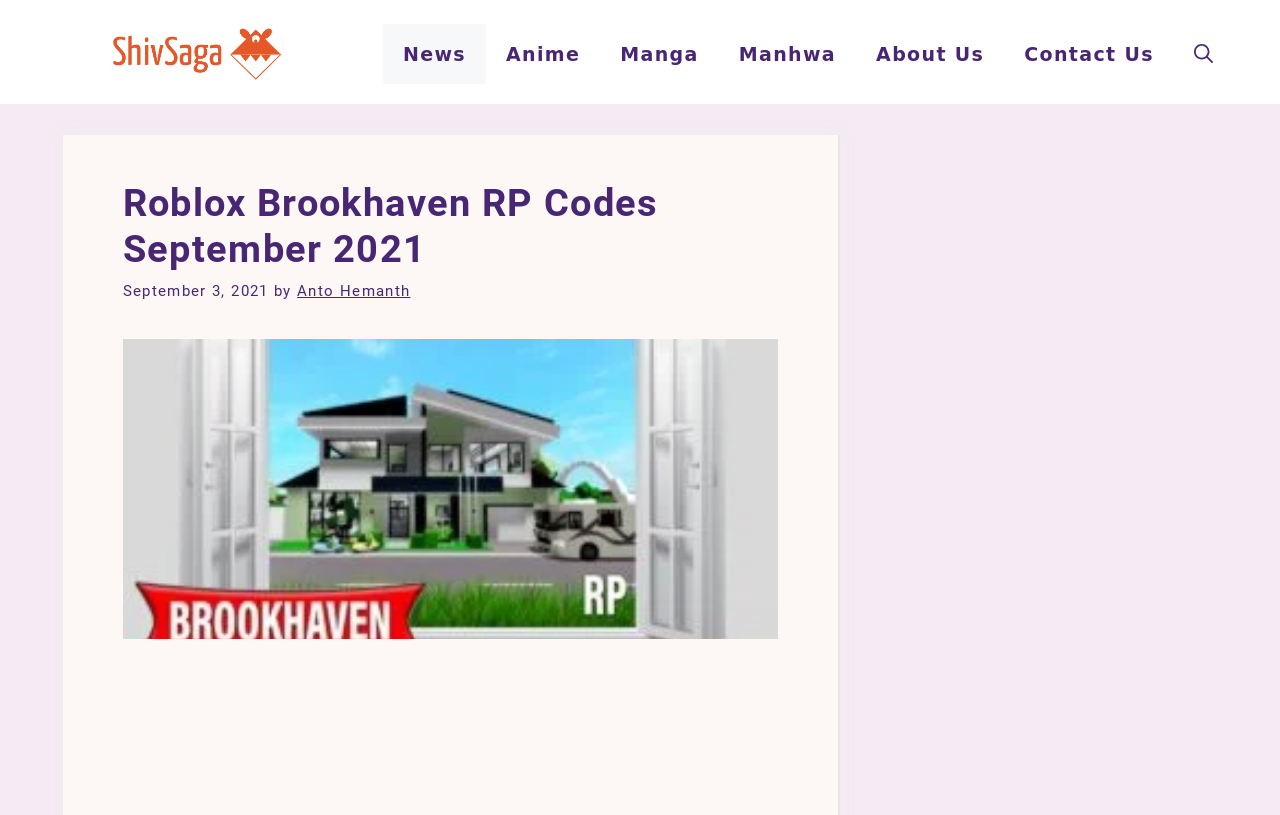Identify the bounding box for the UI element described as: "Anime". The coordinates should be four float numbers between 0 and 1, i.e., [left, top, right, bottom].

[0.38, 0.029, 0.469, 0.103]